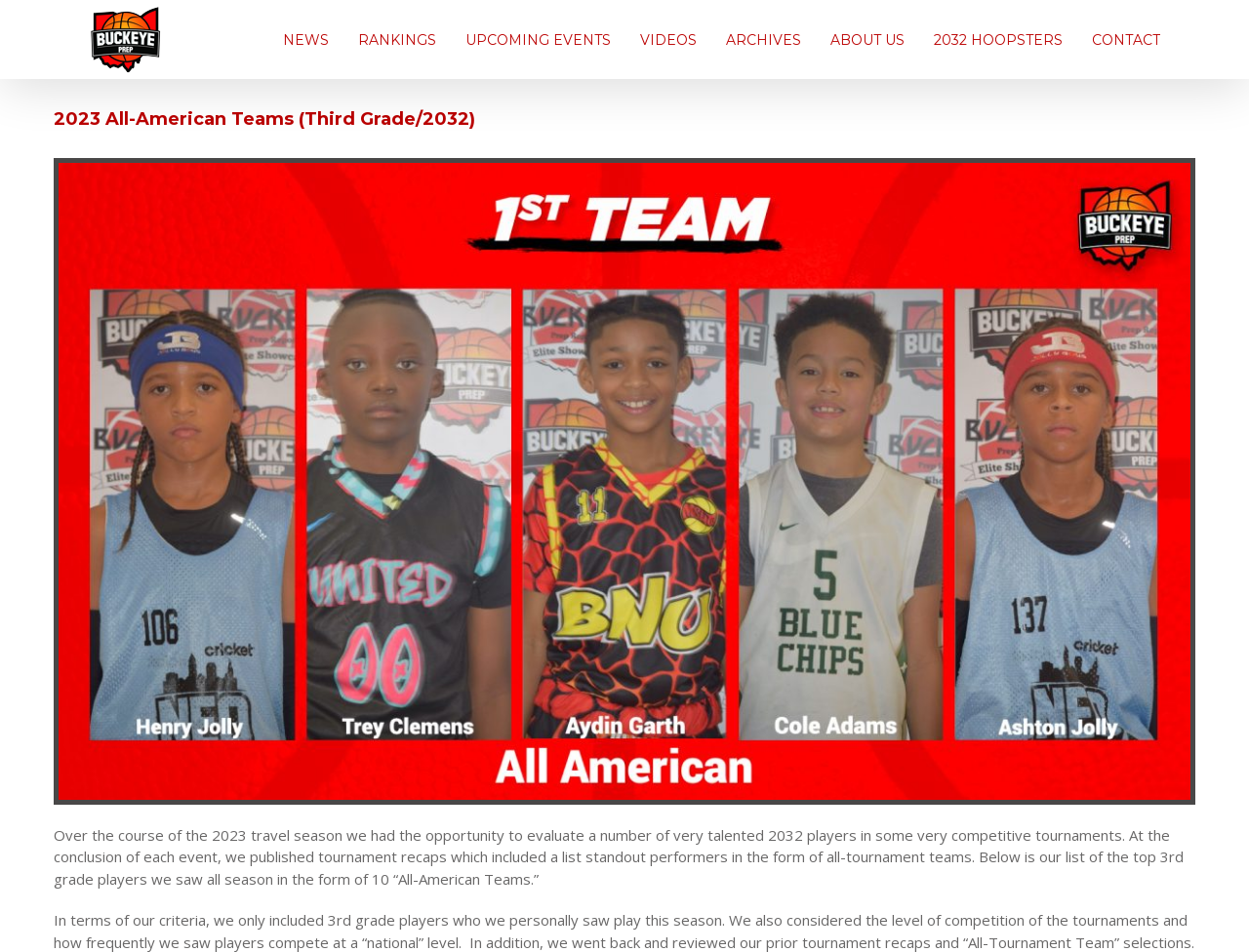Using the description: "alt="Buckeye Prep Report Logo"", determine the UI element's bounding box coordinates. Ensure the coordinates are in the format of four float numbers between 0 and 1, i.e., [left, top, right, bottom].

[0.071, 0.005, 0.13, 0.078]